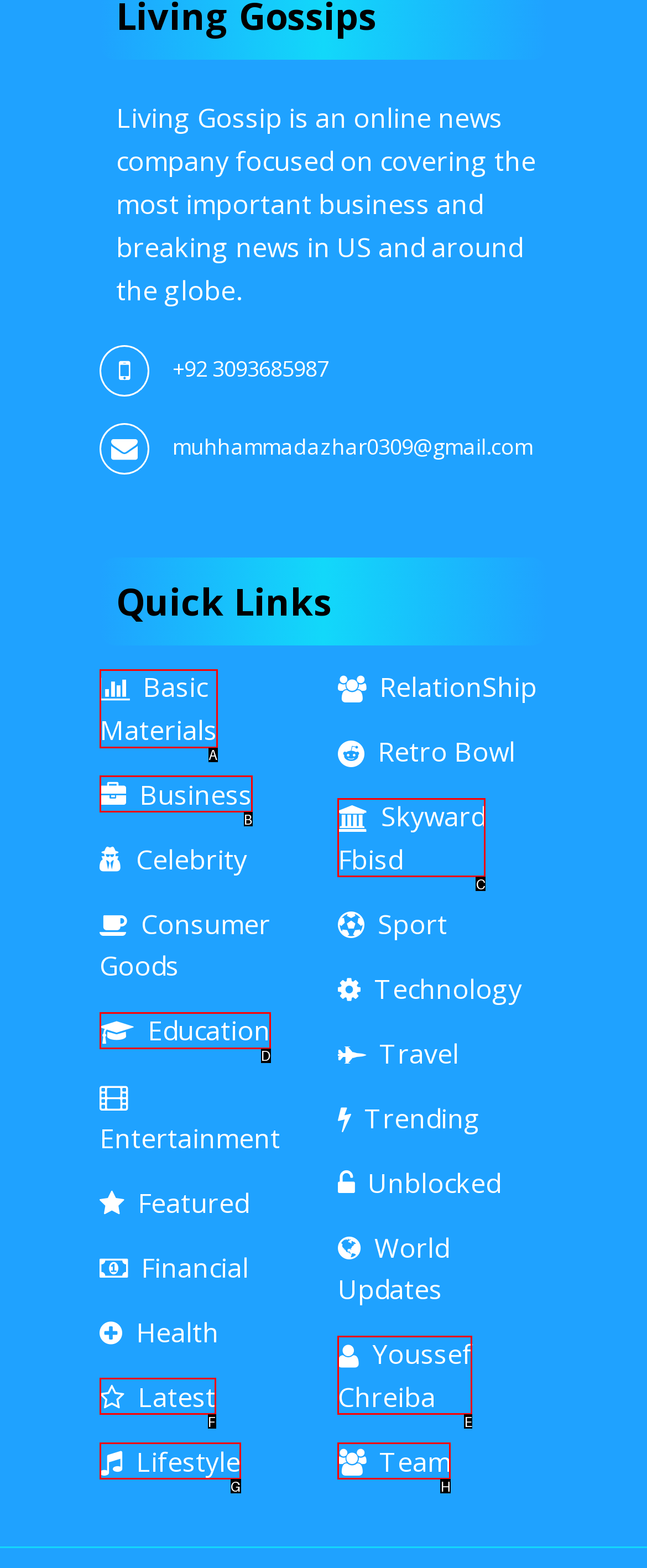Identify which lettered option completes the task: Click on the 'Basic Materials' link. Provide the letter of the correct choice.

A